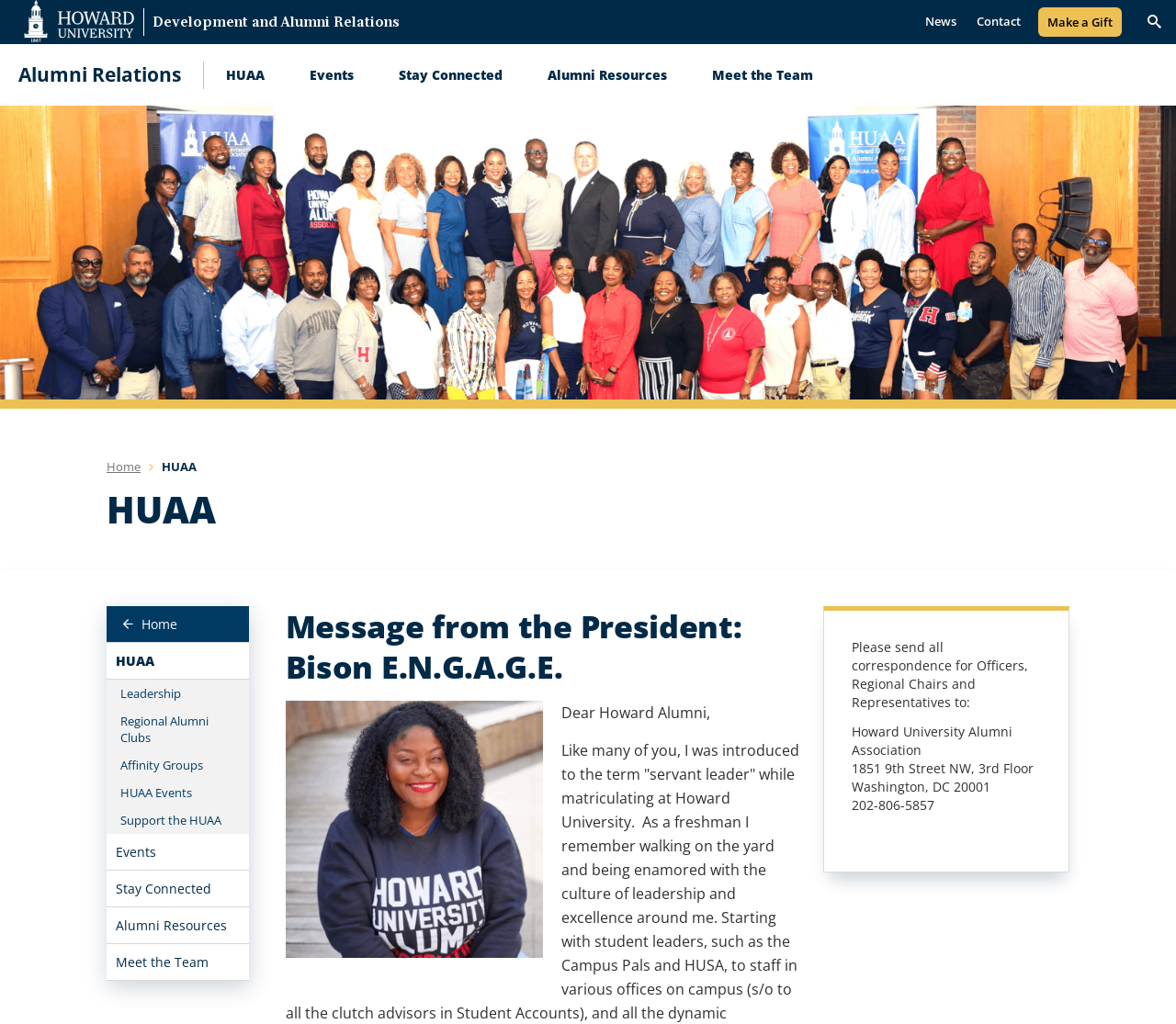Give a one-word or short phrase answer to this question: 
What is the phone number of the Howard University Alumni Association?

202-806-5857